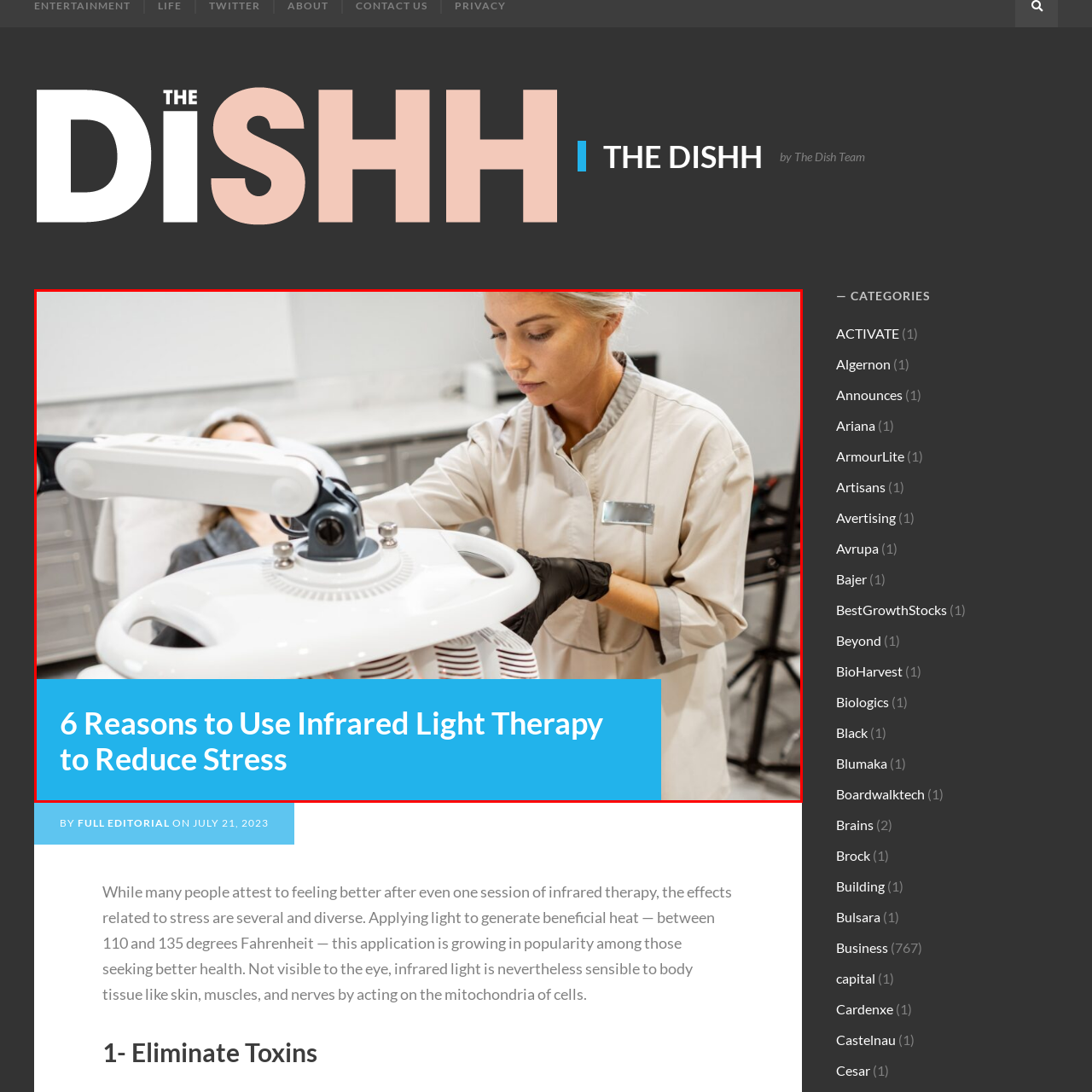Consider the image within the red frame and reply with a brief answer: What is the atmosphere of the wellness clinic?

Serene